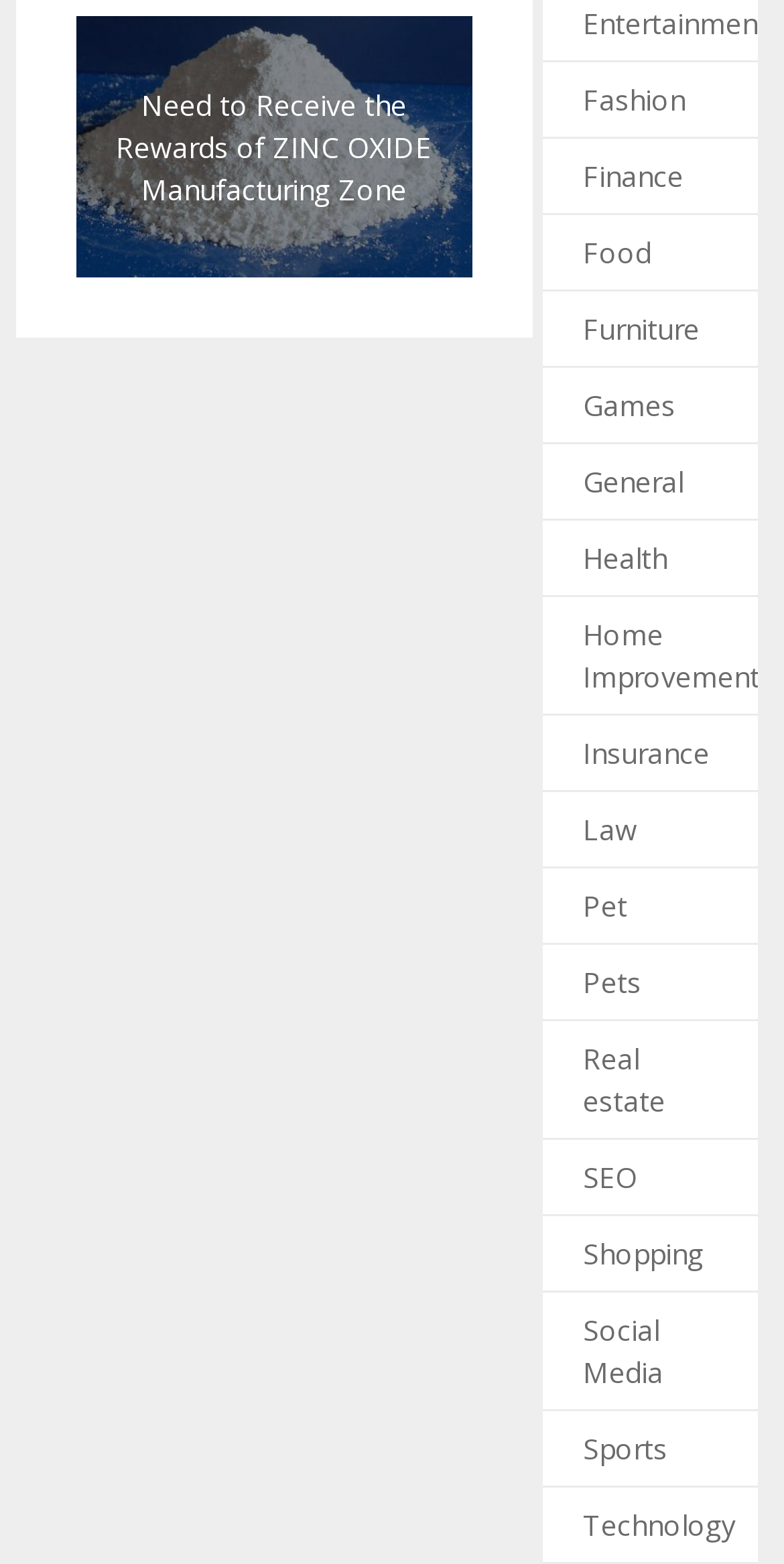Find the bounding box coordinates of the element you need to click on to perform this action: 'Click on Entertainment'. The coordinates should be represented by four float values between 0 and 1, in the format [left, top, right, bottom].

[0.743, 0.002, 0.979, 0.026]